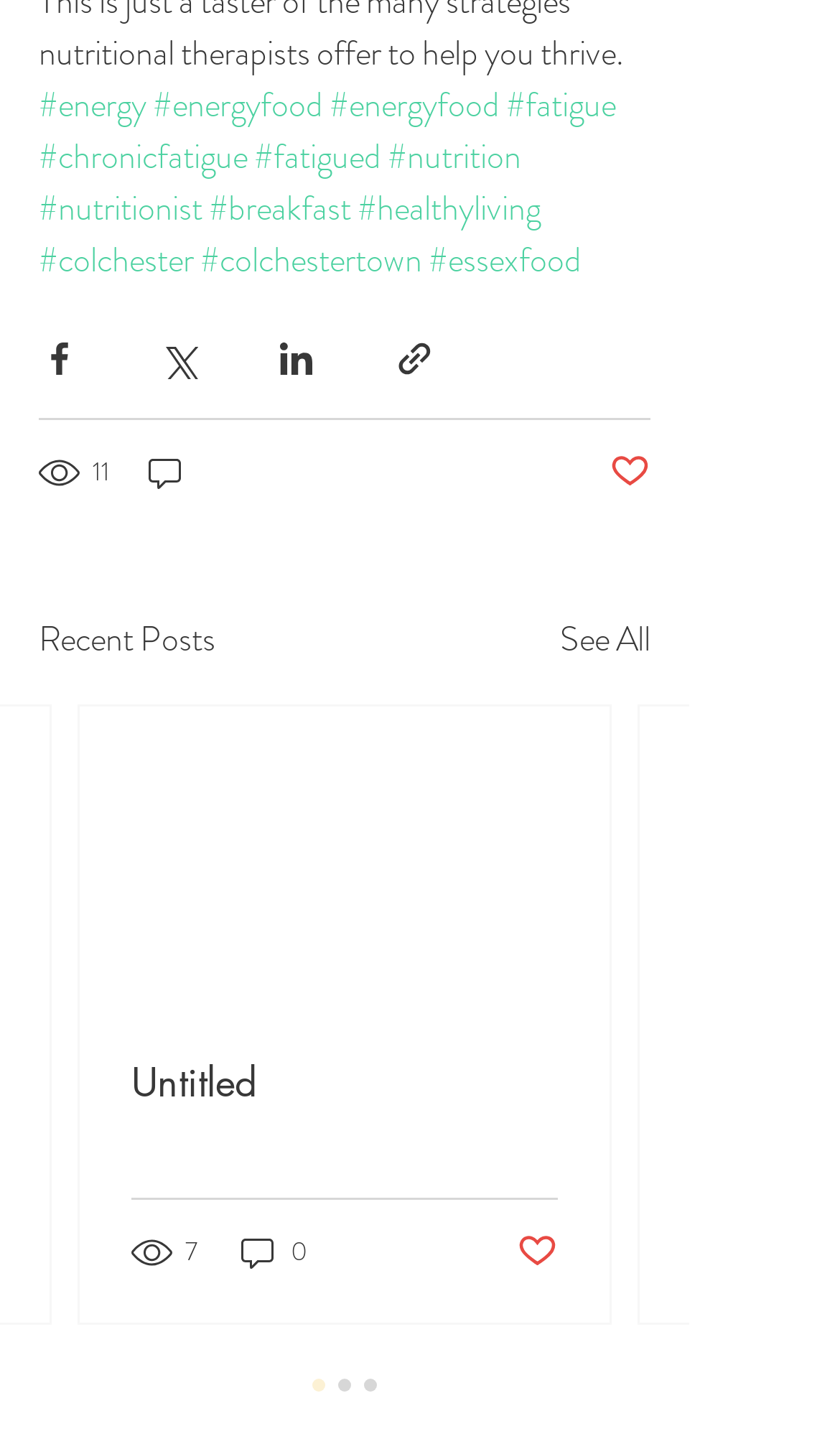Determine the coordinates of the bounding box that should be clicked to complete the instruction: "View recent posts". The coordinates should be represented by four float numbers between 0 and 1: [left, top, right, bottom].

[0.046, 0.425, 0.256, 0.461]